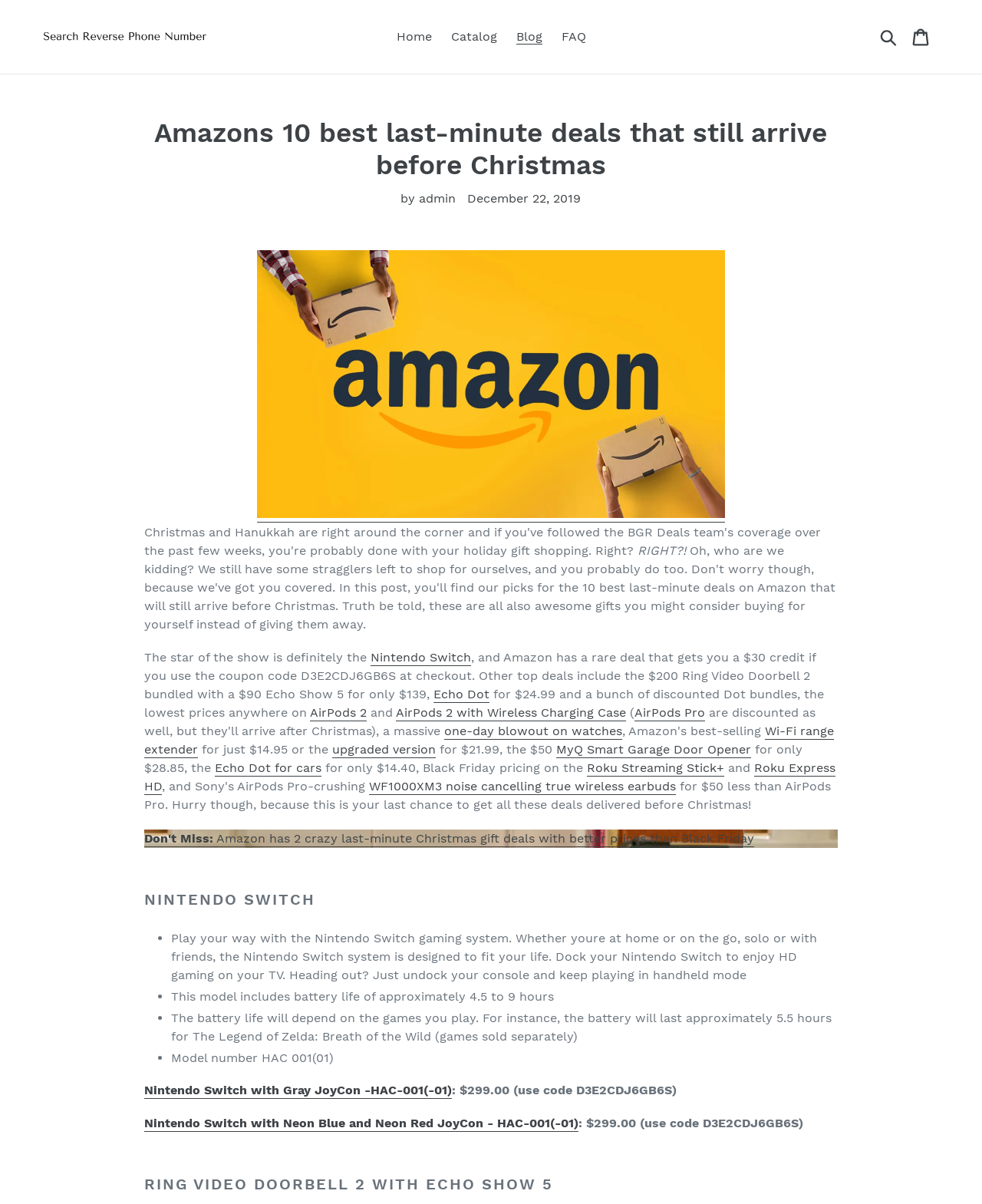Identify and provide the title of the webpage.

Amazons 10 best last-minute deals that still arrive before Christmas